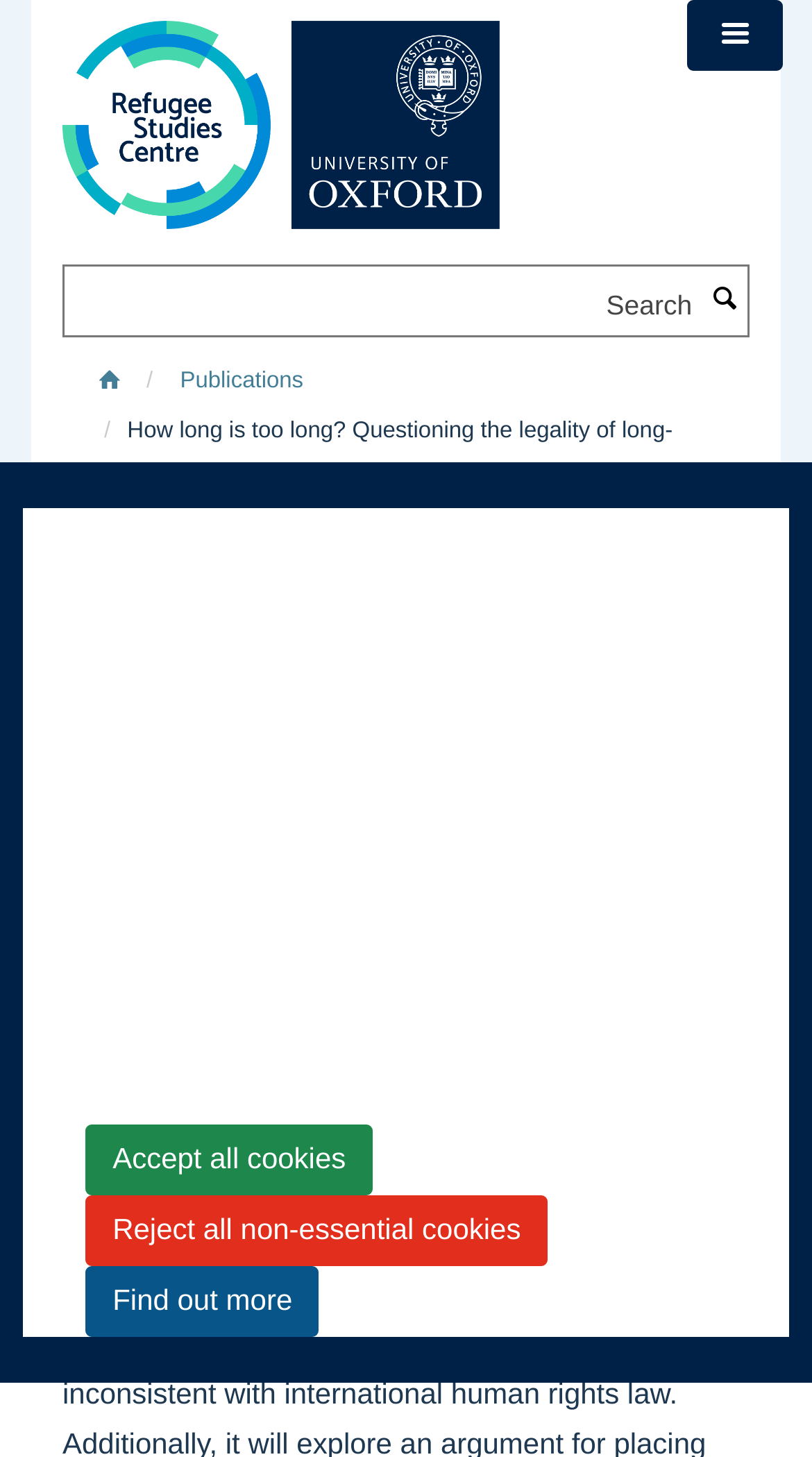From the webpage screenshot, predict the bounding box coordinates (top-left x, top-left y, bottom-right x, bottom-right y) for the UI element described here: parent_node: Search name="SearchableText" placeholder="Search"

[0.079, 0.19, 0.868, 0.23]